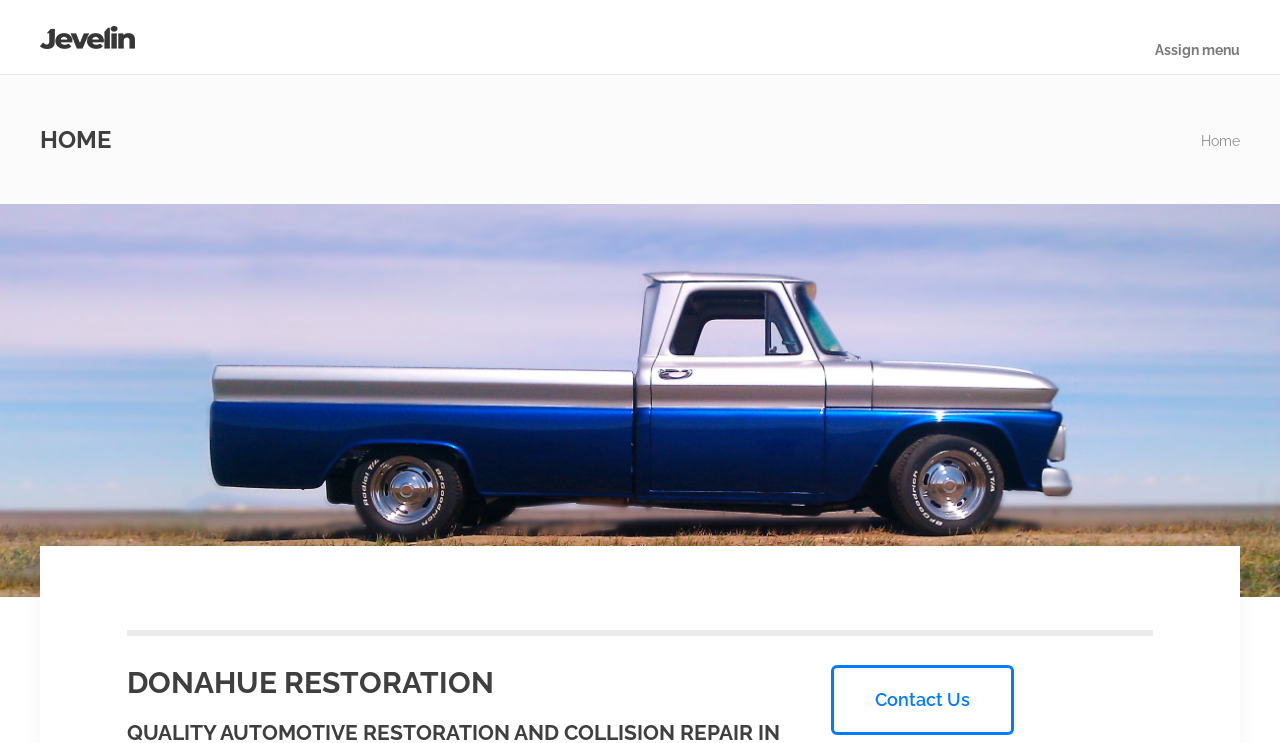Is there a way to navigate to other pages on the website?
Please look at the screenshot and answer using one word or phrase.

Yes